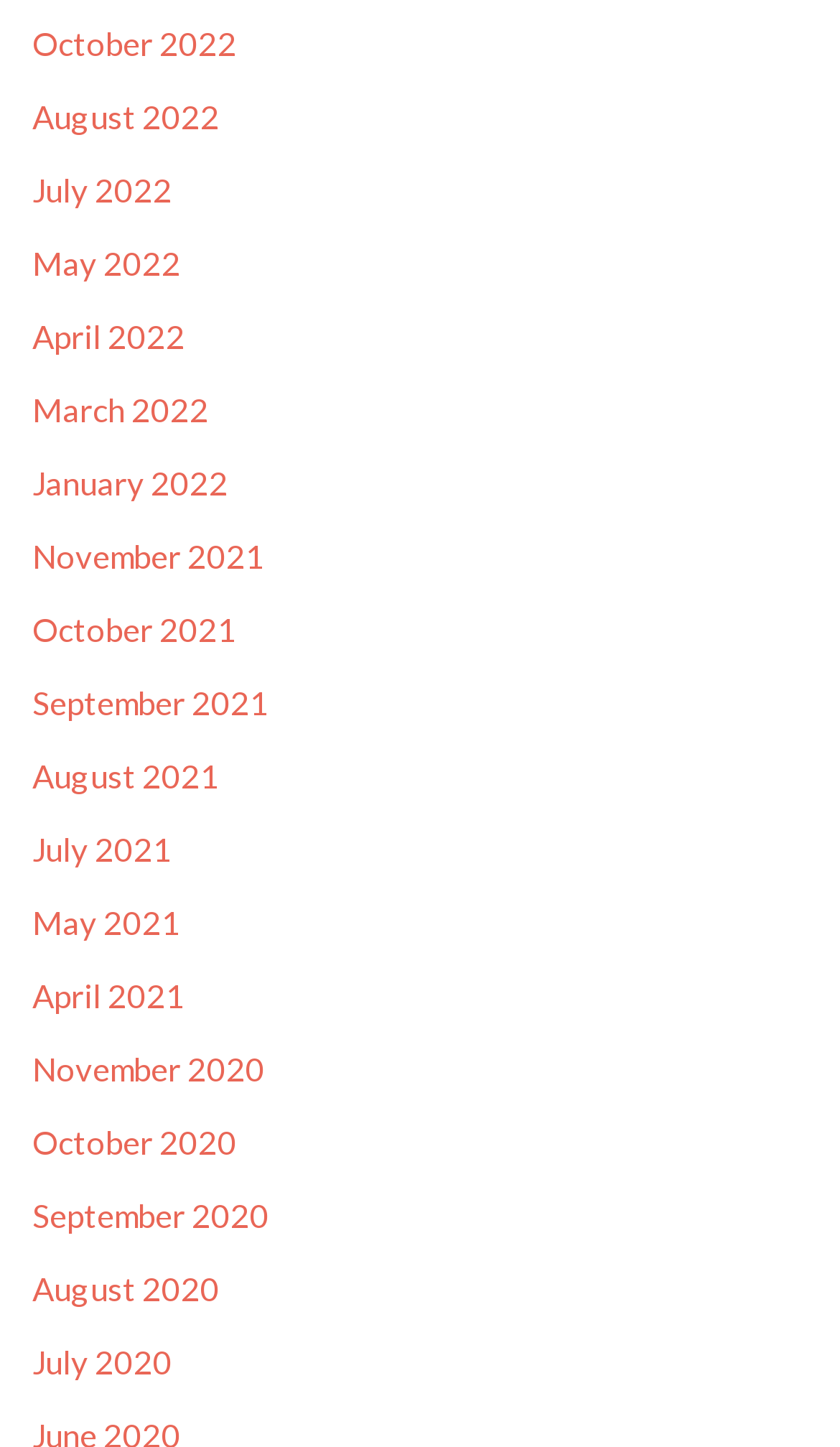Locate the coordinates of the bounding box for the clickable region that fulfills this instruction: "view November 2020".

[0.038, 0.725, 0.315, 0.752]